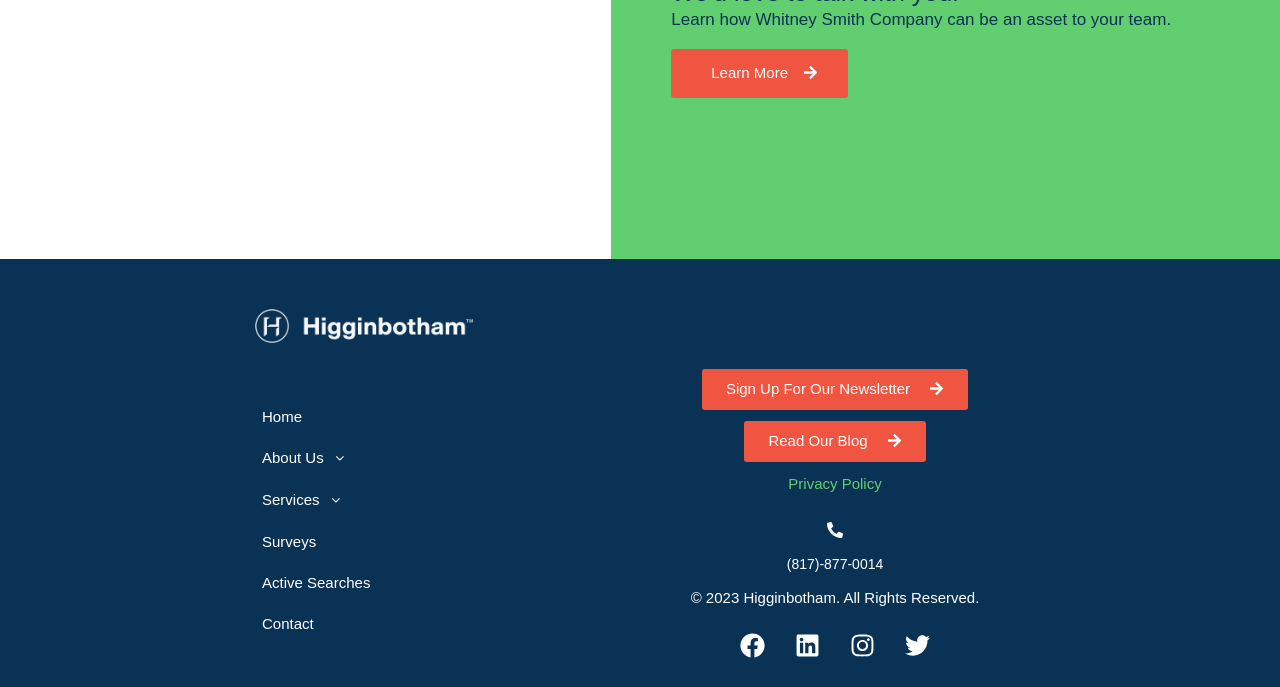What is the company name mentioned on the webpage?
From the image, provide a succinct answer in one word or a short phrase.

Whitney Smith Company